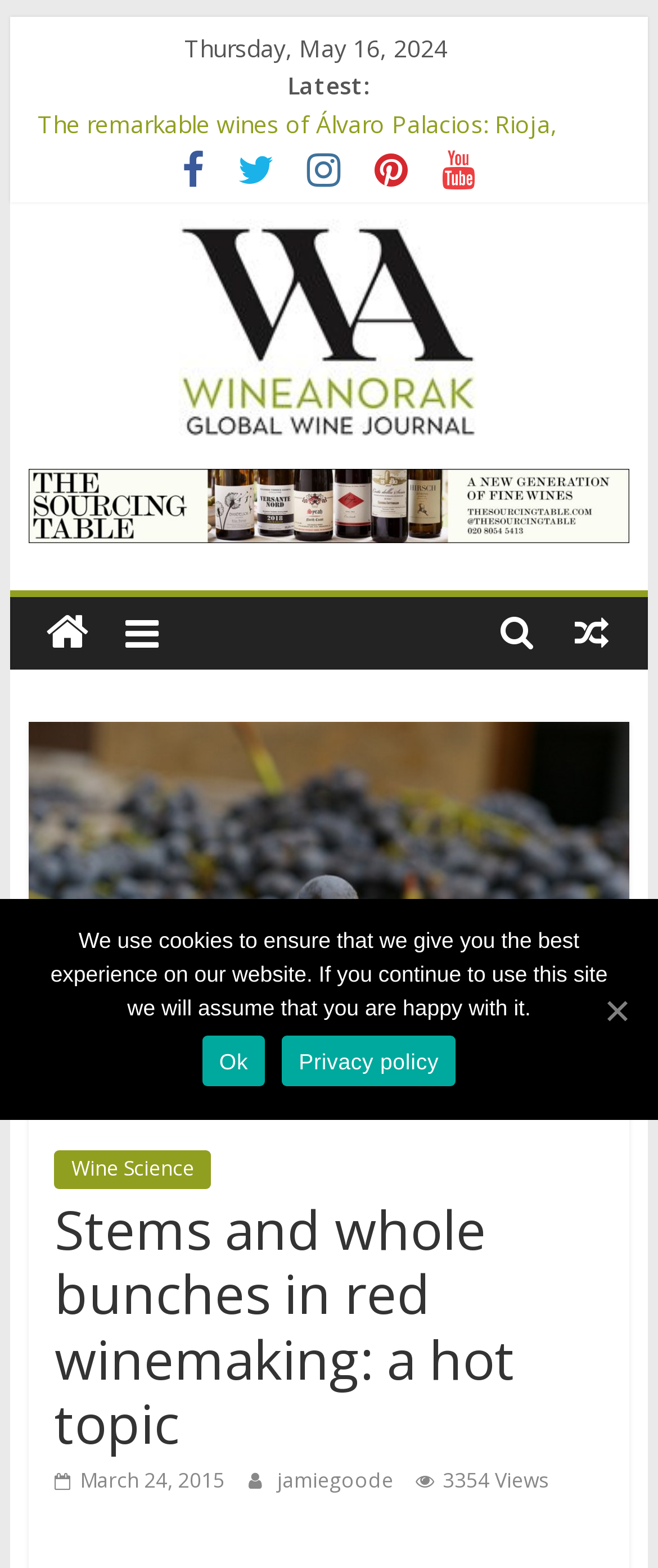Locate and generate the text content of the webpage's heading.

Stems and whole bunches in red winemaking: a hot topic